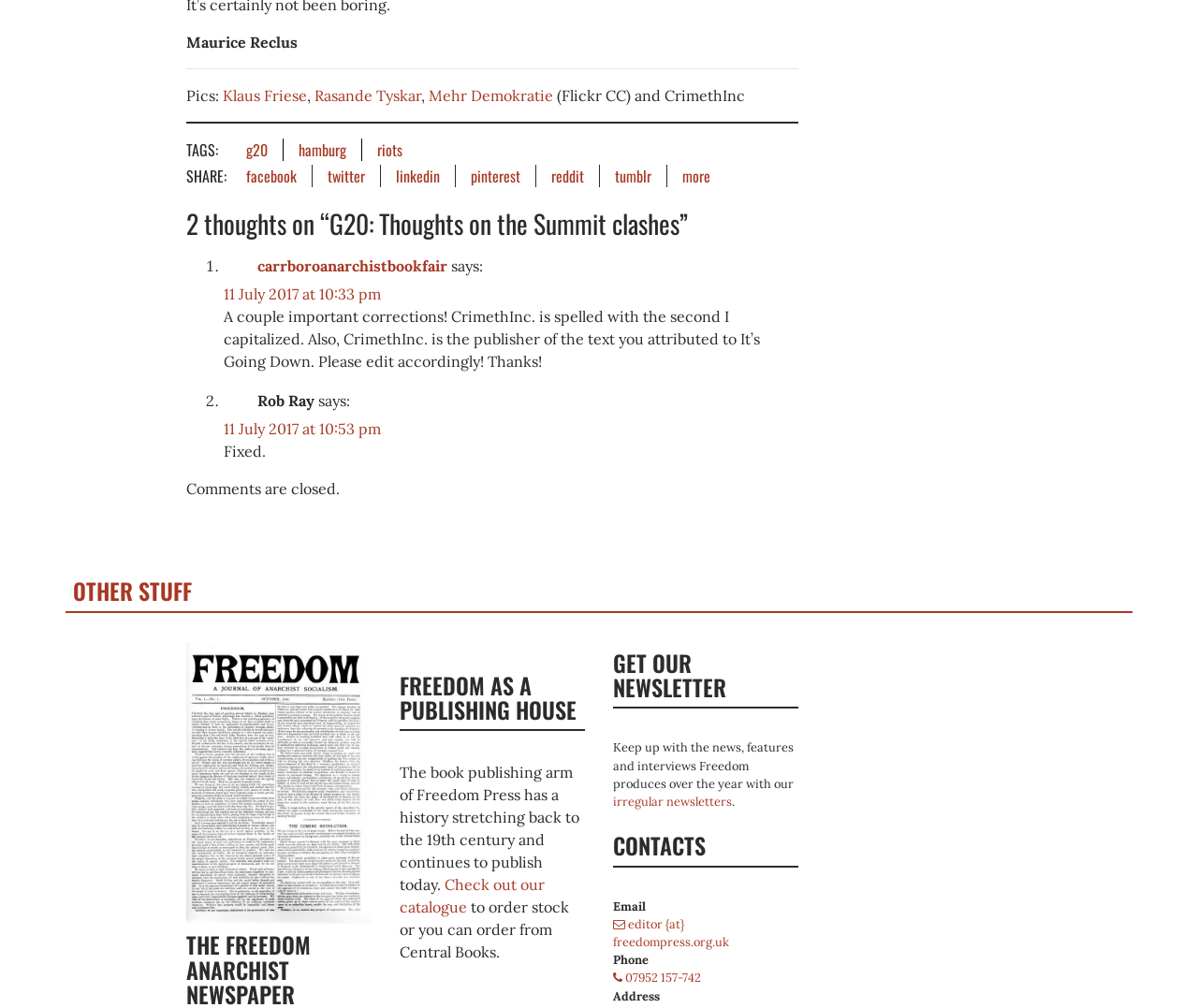Identify the bounding box coordinates of the clickable region required to complete the instruction: "View comments from 'carrboroanarchistbookfair'". The coordinates should be given as four float numbers within the range of 0 and 1, i.e., [left, top, right, bottom].

[0.215, 0.474, 0.373, 0.493]